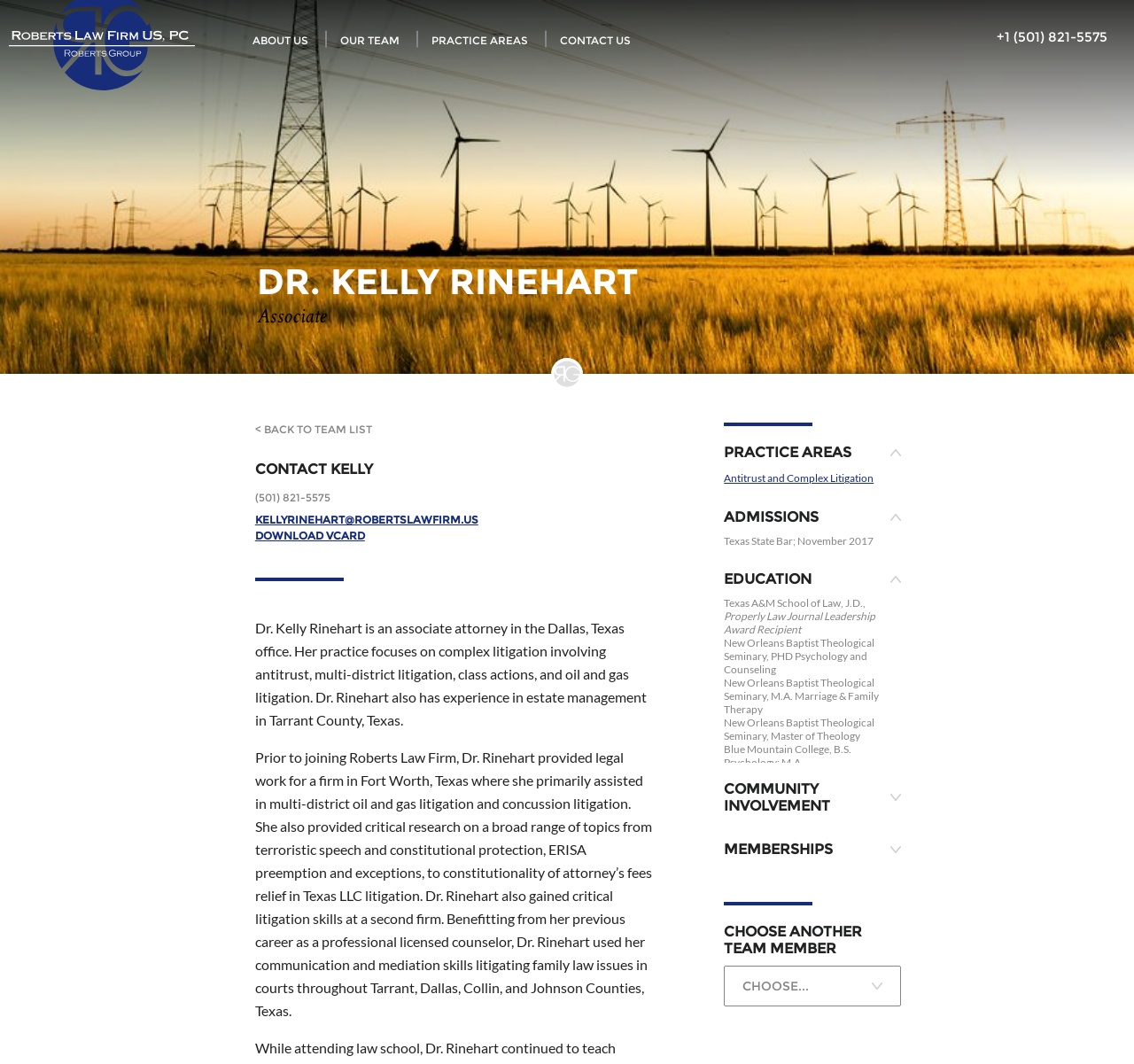Determine the bounding box coordinates of the region I should click to achieve the following instruction: "Click the CONTACT KELLY link". Ensure the bounding box coordinates are four float numbers between 0 and 1, i.e., [left, top, right, bottom].

[0.225, 0.433, 0.576, 0.449]